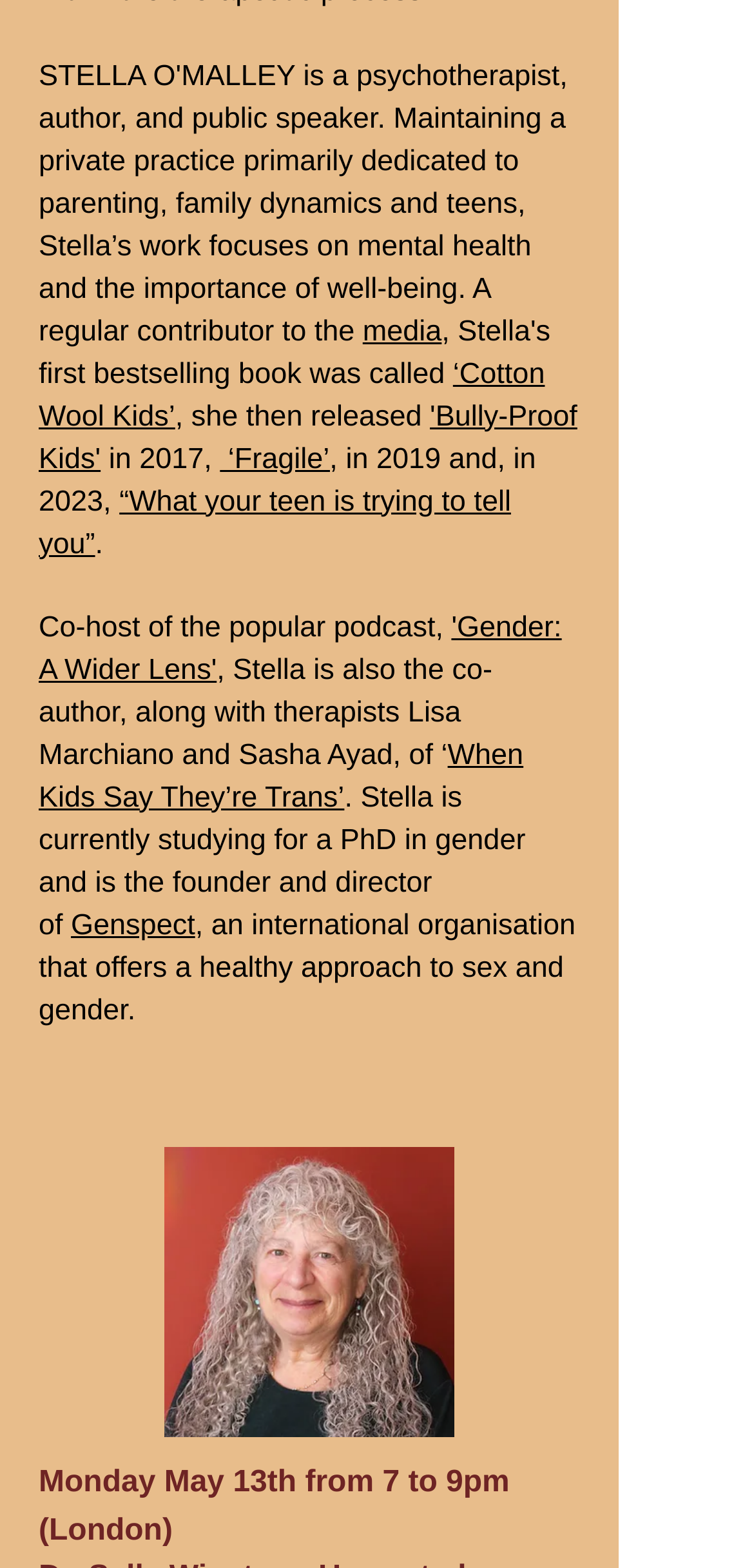Find and provide the bounding box coordinates for the UI element described here: "'Bully-Proof Kids'". The coordinates should be given as four float numbers between 0 and 1: [left, top, right, bottom].

[0.051, 0.255, 0.766, 0.303]